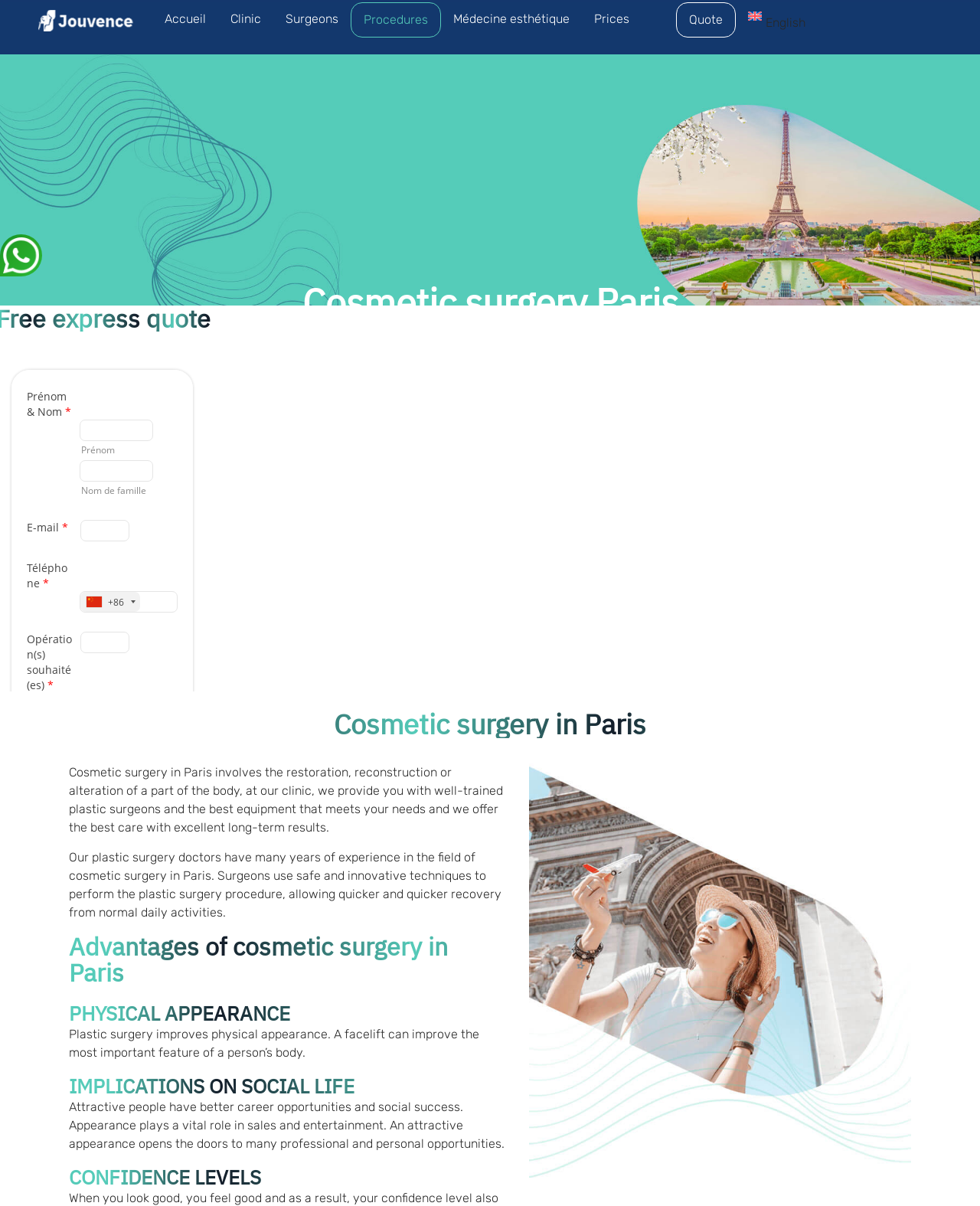Please provide the bounding box coordinate of the region that matches the element description: Médecine esthétique. Coordinates should be in the format (top-left x, top-left y, bottom-right x, bottom-right y) and all values should be between 0 and 1.

[0.45, 0.002, 0.594, 0.03]